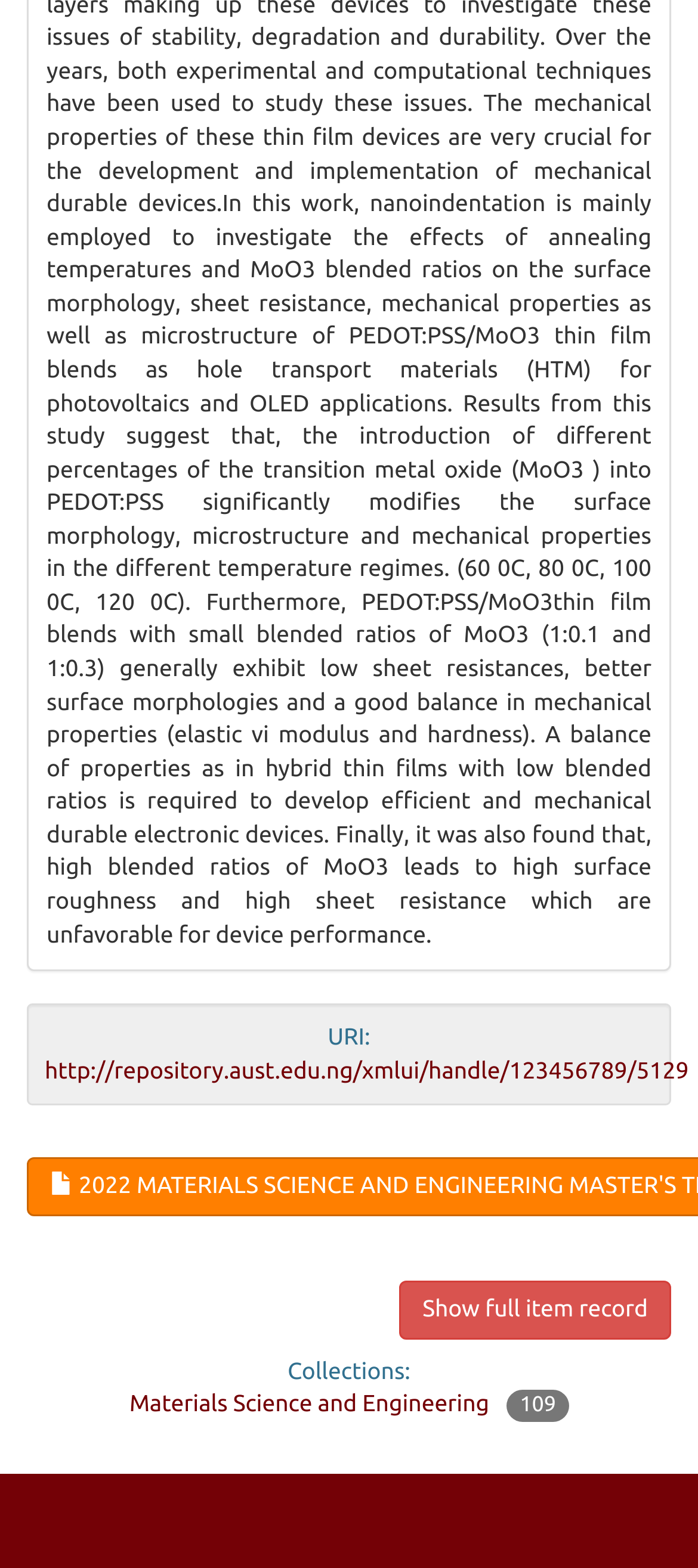Respond to the question with just a single word or phrase: 
What is the collection of the item?

Materials Science and Engineering